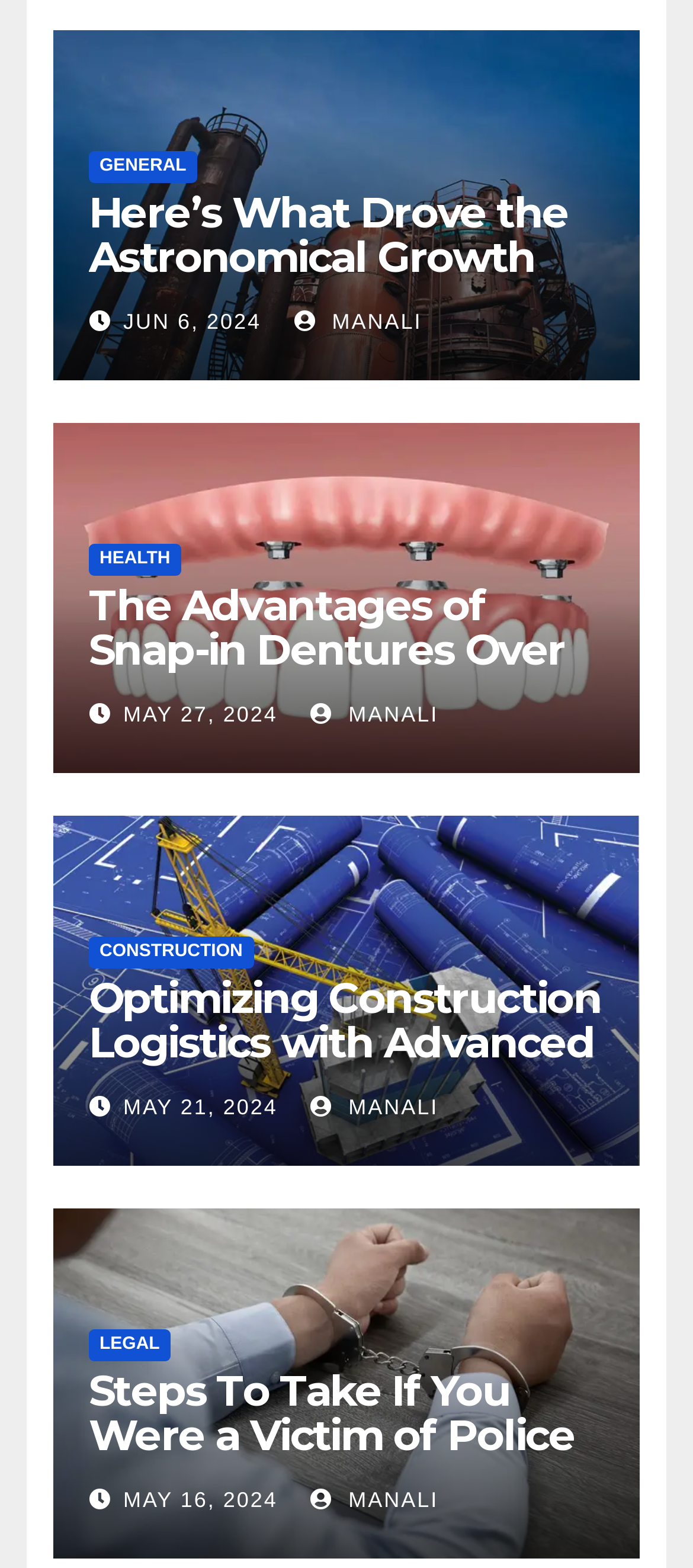Can you determine the bounding box coordinates of the area that needs to be clicked to fulfill the following instruction: "Read about Kelcy Warren’s Energy Transfer Partners"?

[0.128, 0.119, 0.82, 0.265]